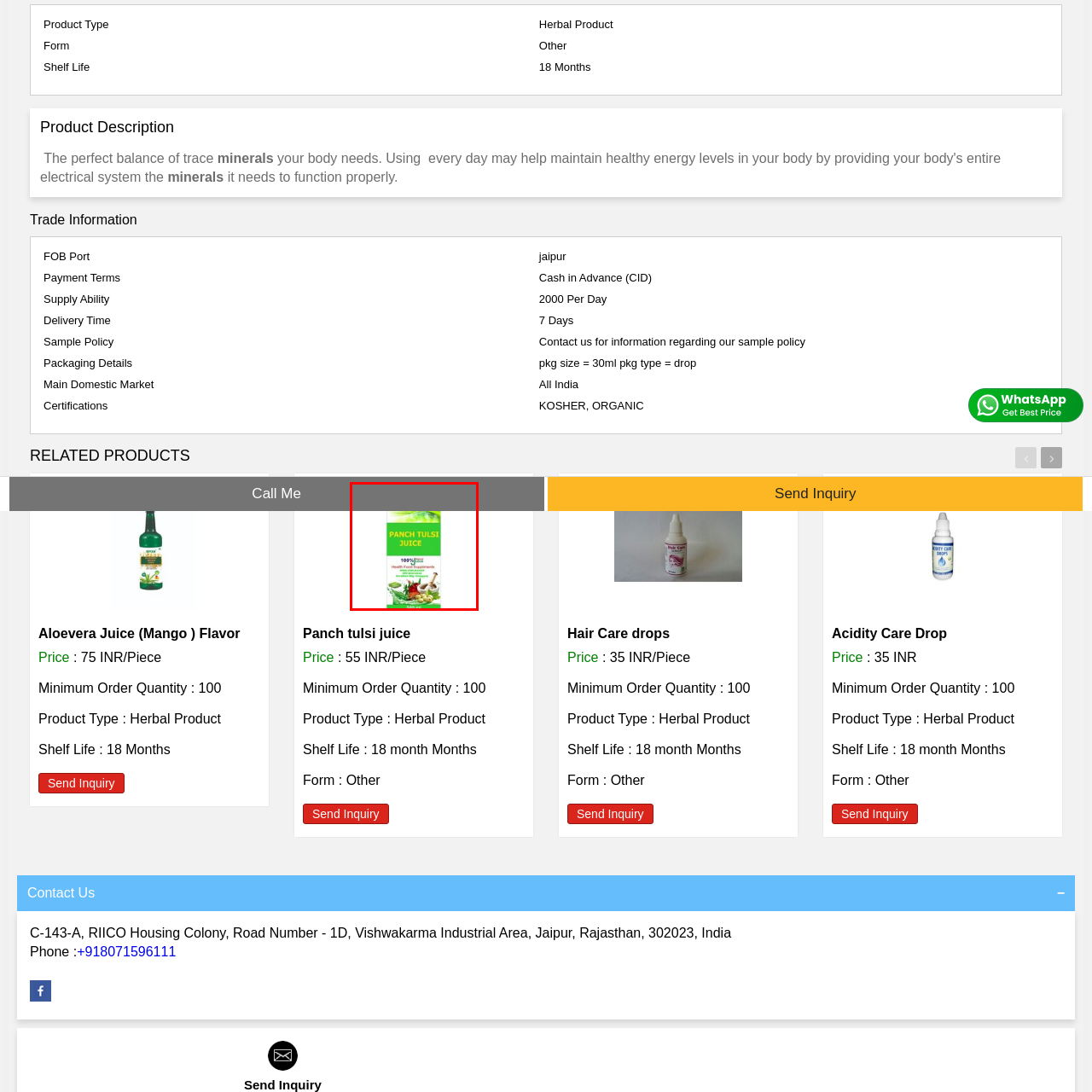What is the volume of Panch Tulsi Juice?
Analyze the highlighted section in the red bounding box of the image and respond to the question with a detailed explanation.

The packaging of Panch Tulsi Juice clearly indicates a volume of 580 ml, making it convenient for consumers to understand the quantity offered.